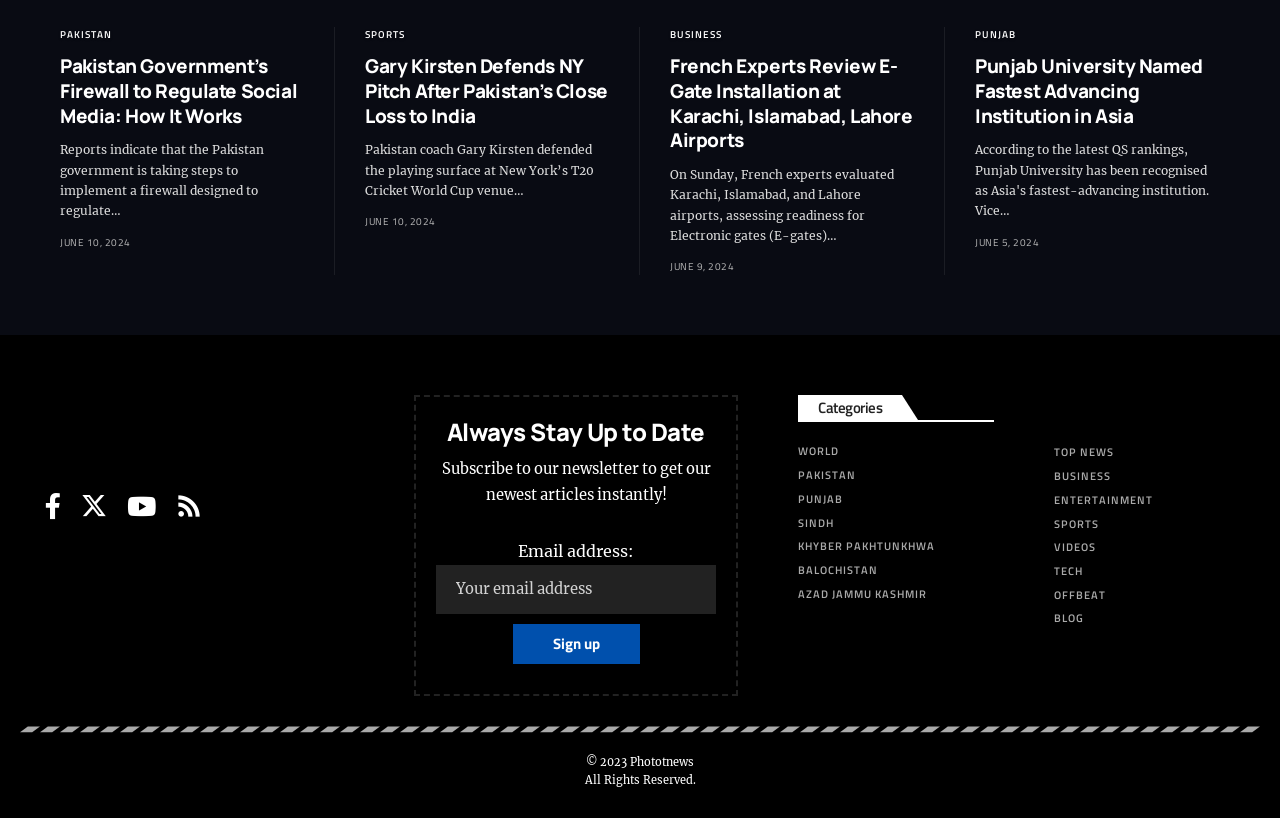What is the date of the third news article?
Look at the image and answer with only one word or phrase.

JUNE 9, 2024